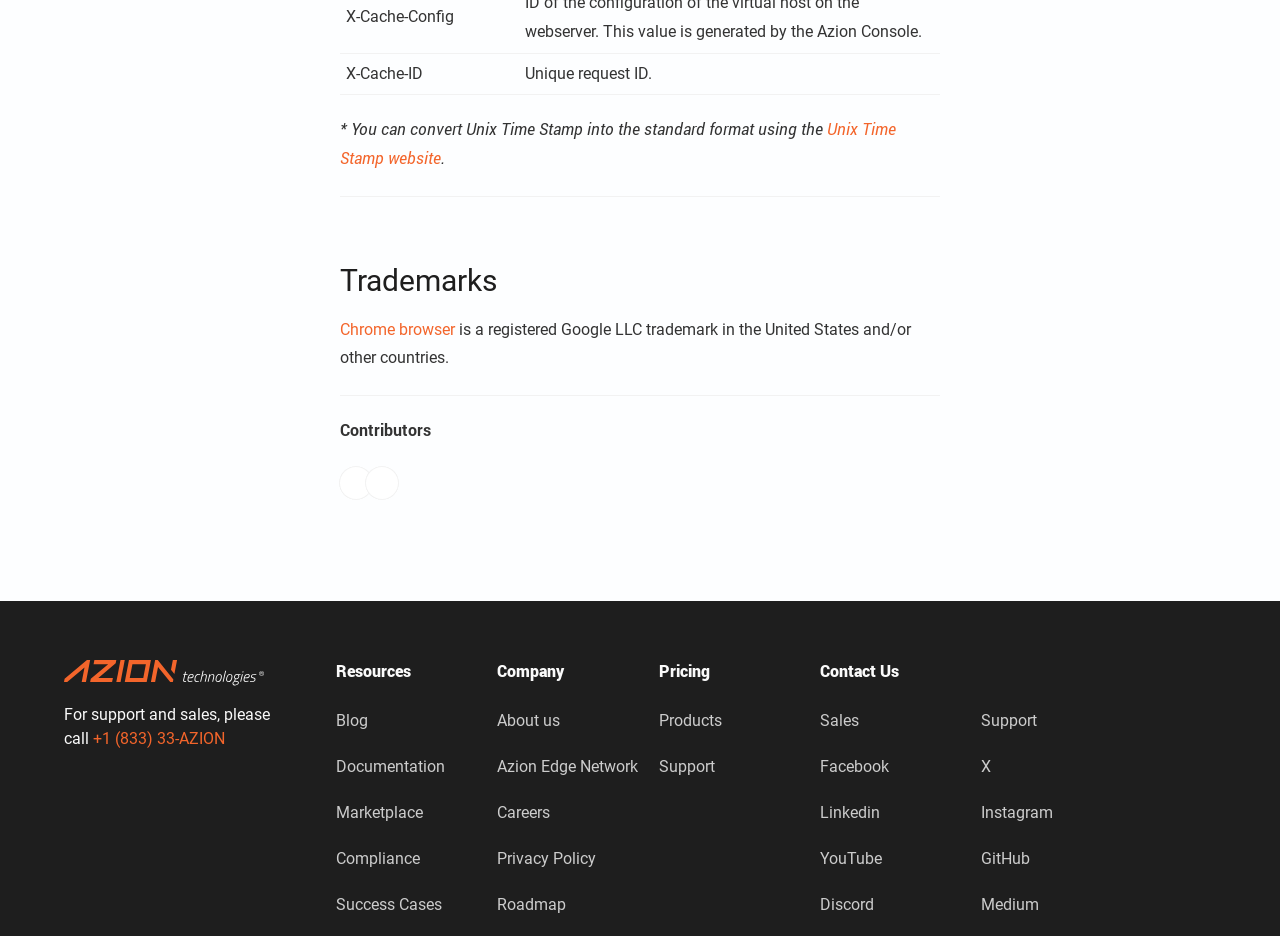Kindly determine the bounding box coordinates of the area that needs to be clicked to fulfill this instruction: "Visit the 'Azion Blog'".

[0.262, 0.751, 0.287, 0.79]